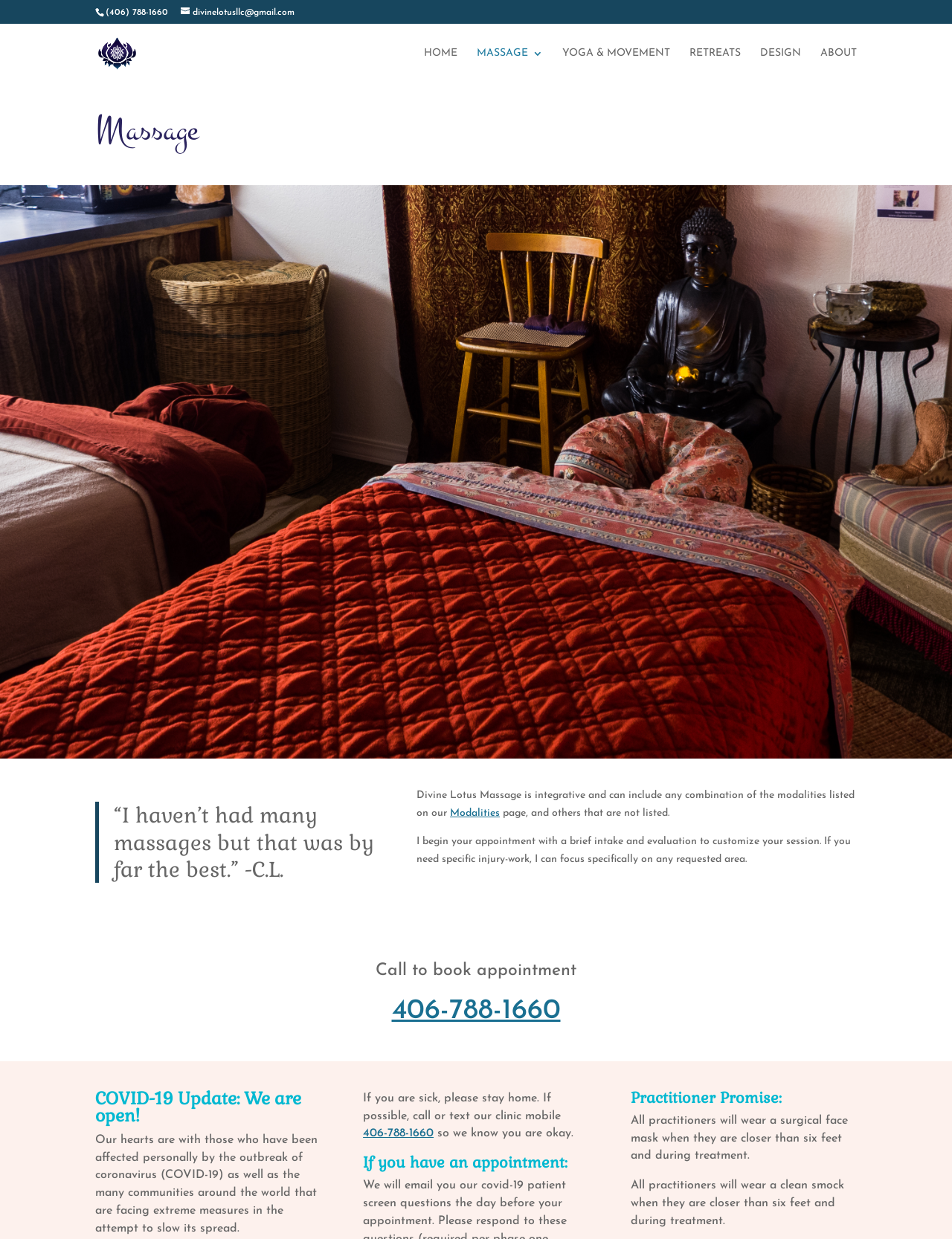Describe all the significant parts and information present on the webpage.

This webpage is about Divine Lotus Massage, a massage therapy service based in Eugene, Oregon. At the top of the page, there is a section with the business's contact information, including a phone number and email address. 

Below the contact information, there is a navigation menu with links to different sections of the website, including "HOME", "MASSAGE", "YOGA & MOVEMENT", "RETREATS", "DESIGN", and "ABOUT". 

The main content of the page is divided into several sections. The first section has a heading "Massage" and a blockquote with a testimonial from a satisfied customer. 

Below the testimonial, there is a paragraph describing the massage services offered by Divine Lotus Massage, which can include various modalities. There is also a link to a "Modalities" page for more information. 

The next section has a heading with the phone number and a link to call to book an appointment. 

Further down the page, there is a "COVID-19 Update" section, which informs visitors that the business is open and provides guidelines for clients who are sick or have an appointment. 

The page also includes a "Practitioner Promise" section, which outlines the measures taken by practitioners to ensure a safe and clean environment, such as wearing surgical face masks and clean smocks during treatment.